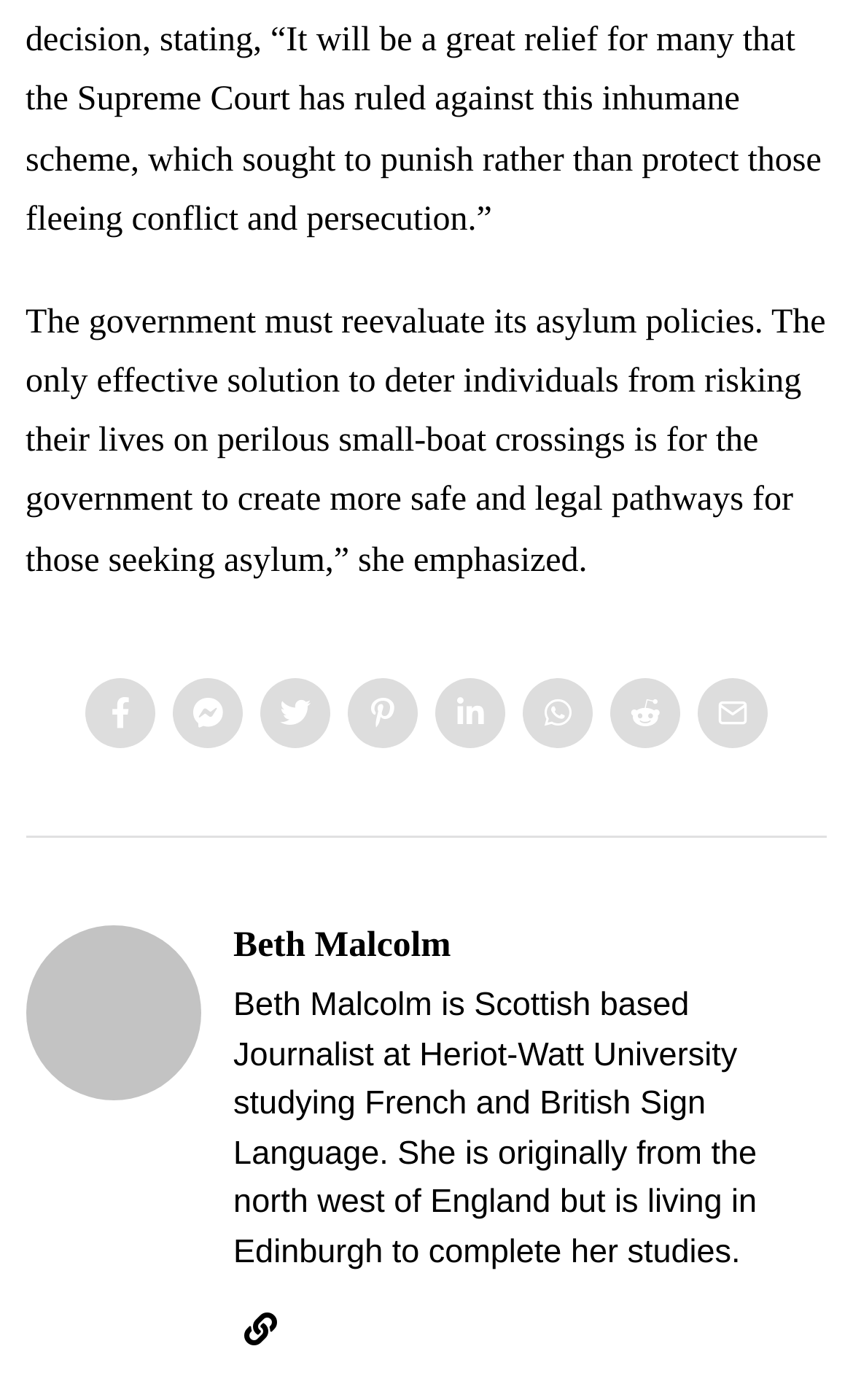What is Beth Malcolm studying?
Can you provide an in-depth and detailed response to the question?

Beth Malcolm is studying French and British Sign Language, as mentioned in the StaticText element that describes her as a student at Heriot-Watt University.